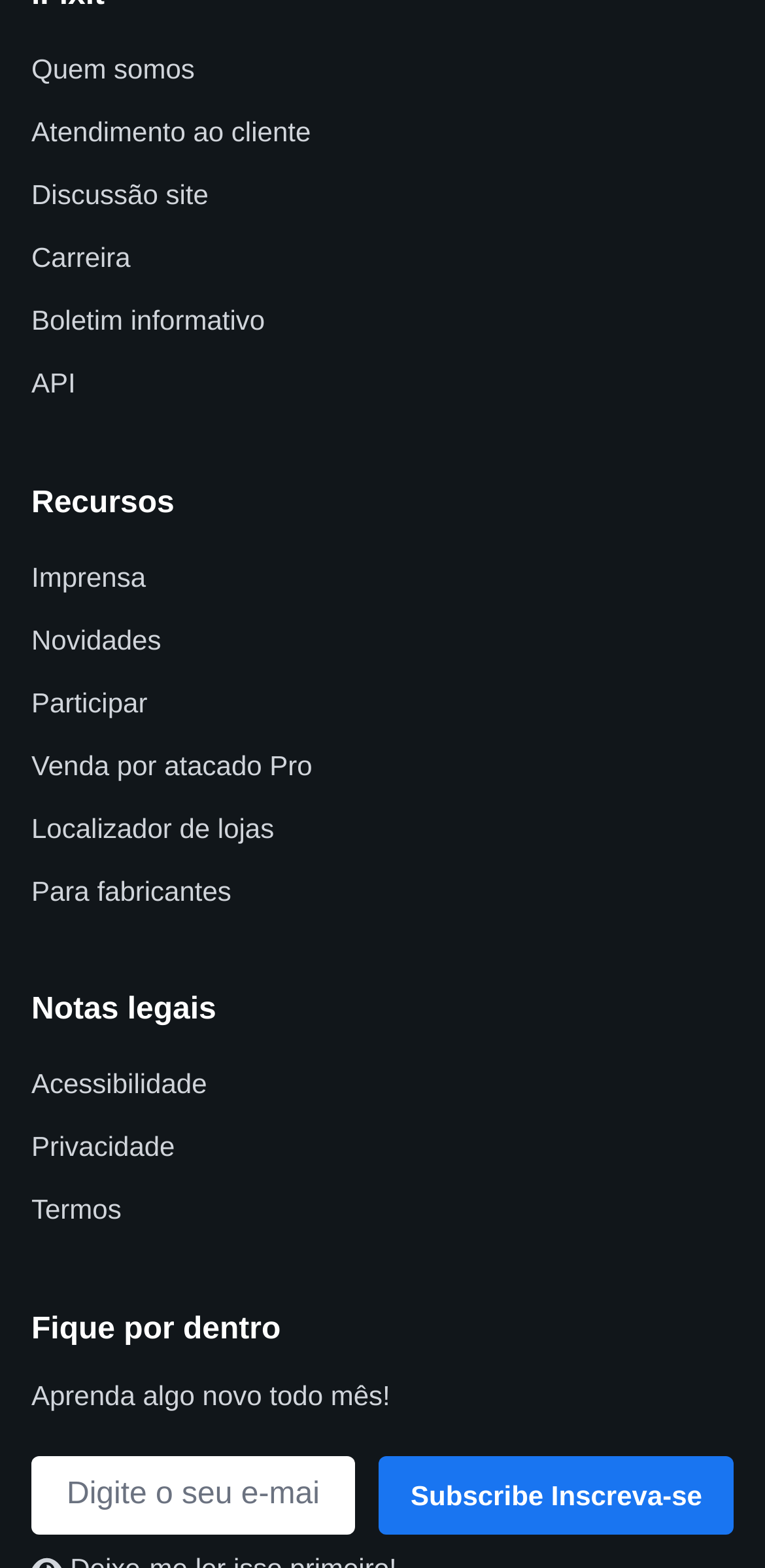Respond to the following query with just one word or a short phrase: 
How many links are there on the webpage?

15